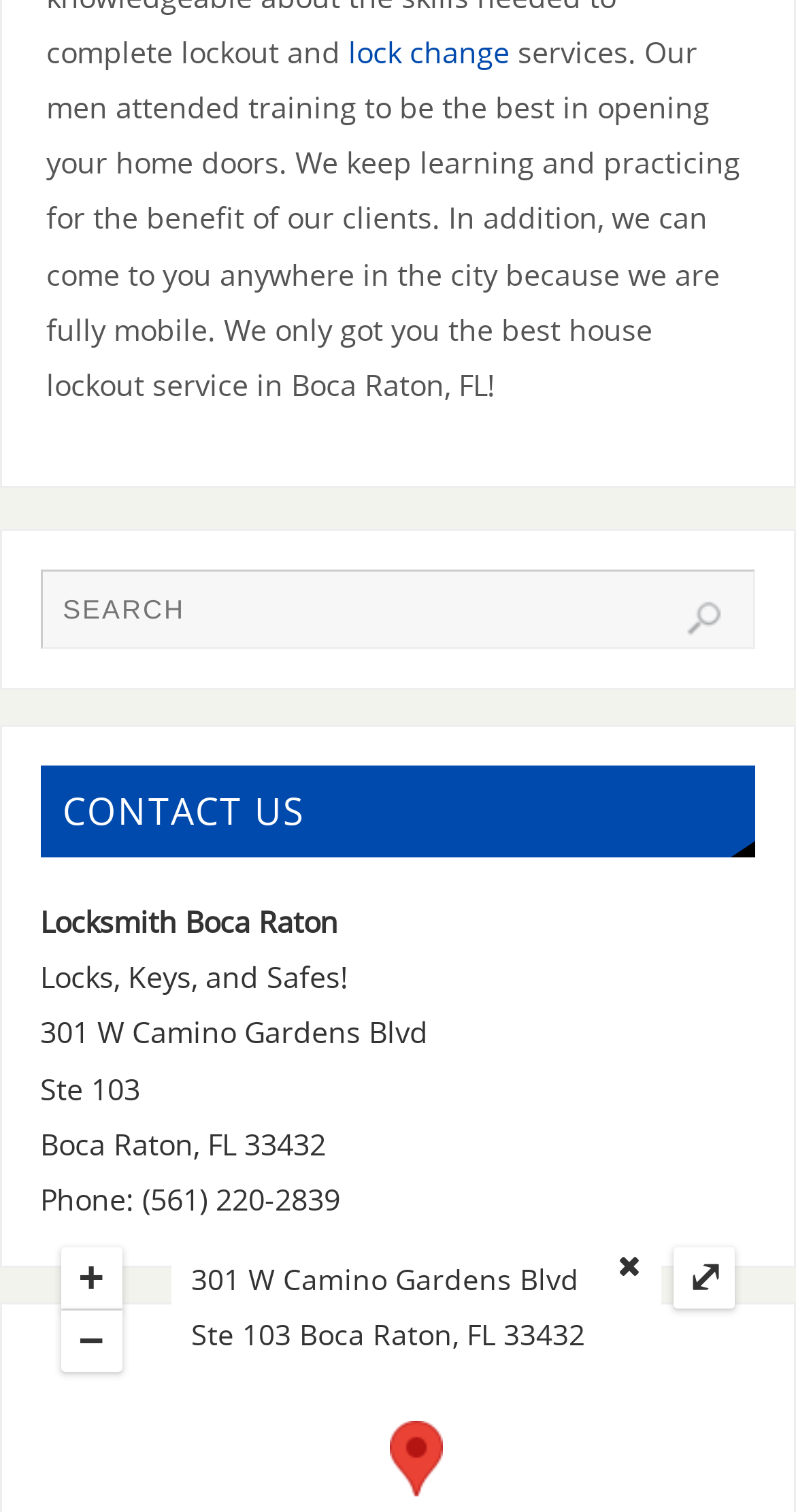Using a single word or phrase, answer the following question: 
What is the phone number of the company?

(561) 220-2839